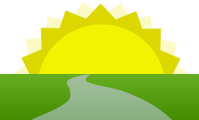What does the green color in the logo represent?
Examine the webpage screenshot and provide an in-depth answer to the question.

According to the caption, the rich green hues in the logo represent growth and sustainability, which are core values of the Koreikyo co-op.